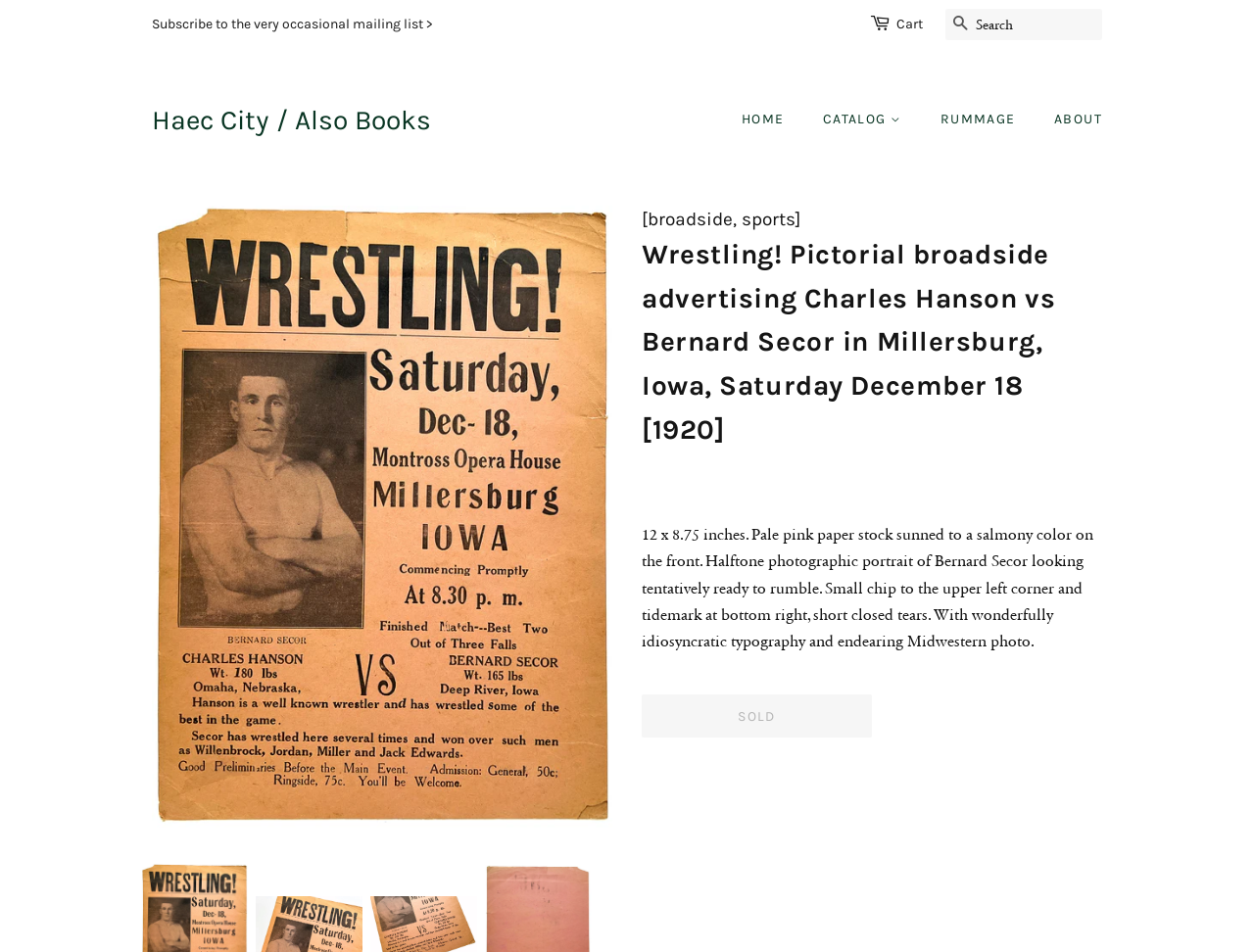From the given element description: "Cart 0", find the bounding box for the UI element. Provide the coordinates as four float numbers between 0 and 1, in the order [left, top, right, bottom].

[0.715, 0.013, 0.736, 0.038]